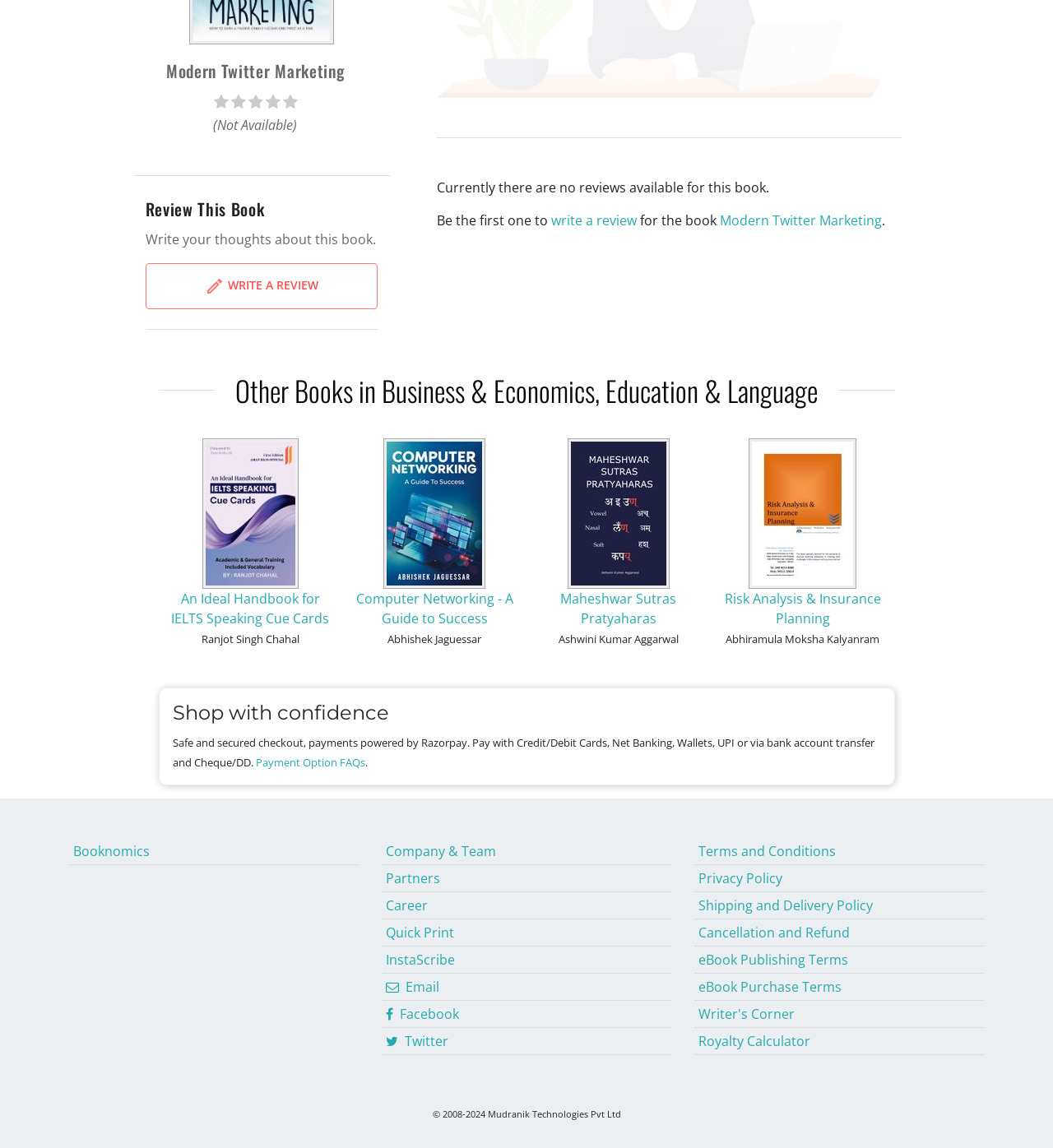Locate the bounding box coordinates of the clickable area to execute the instruction: "Shop with confidence". Provide the coordinates as four float numbers between 0 and 1, represented as [left, top, right, bottom].

[0.164, 0.611, 0.836, 0.632]